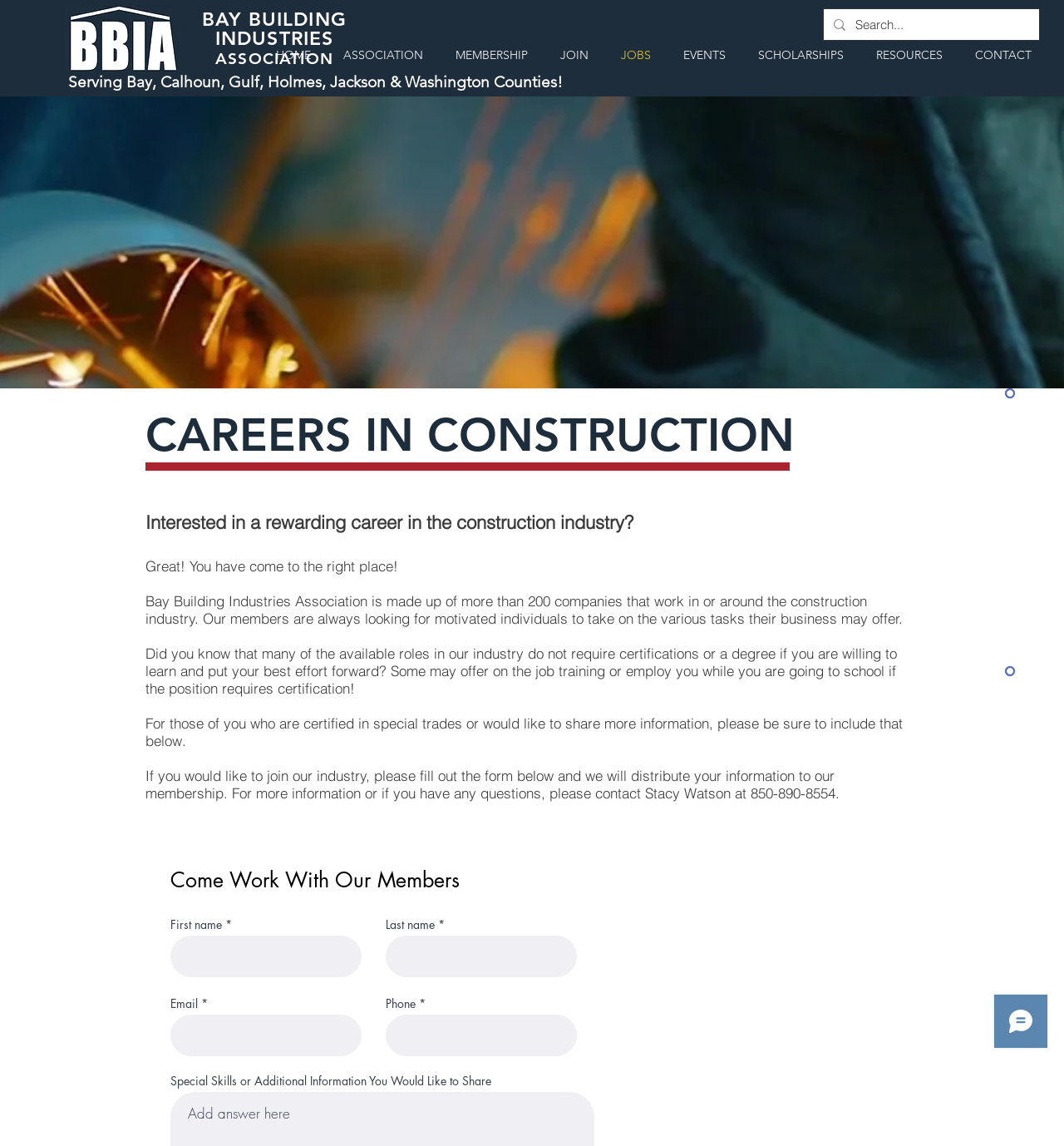Answer the question briefly using a single word or phrase: 
How many companies make up the Bay Building Industries Association?

more than 200